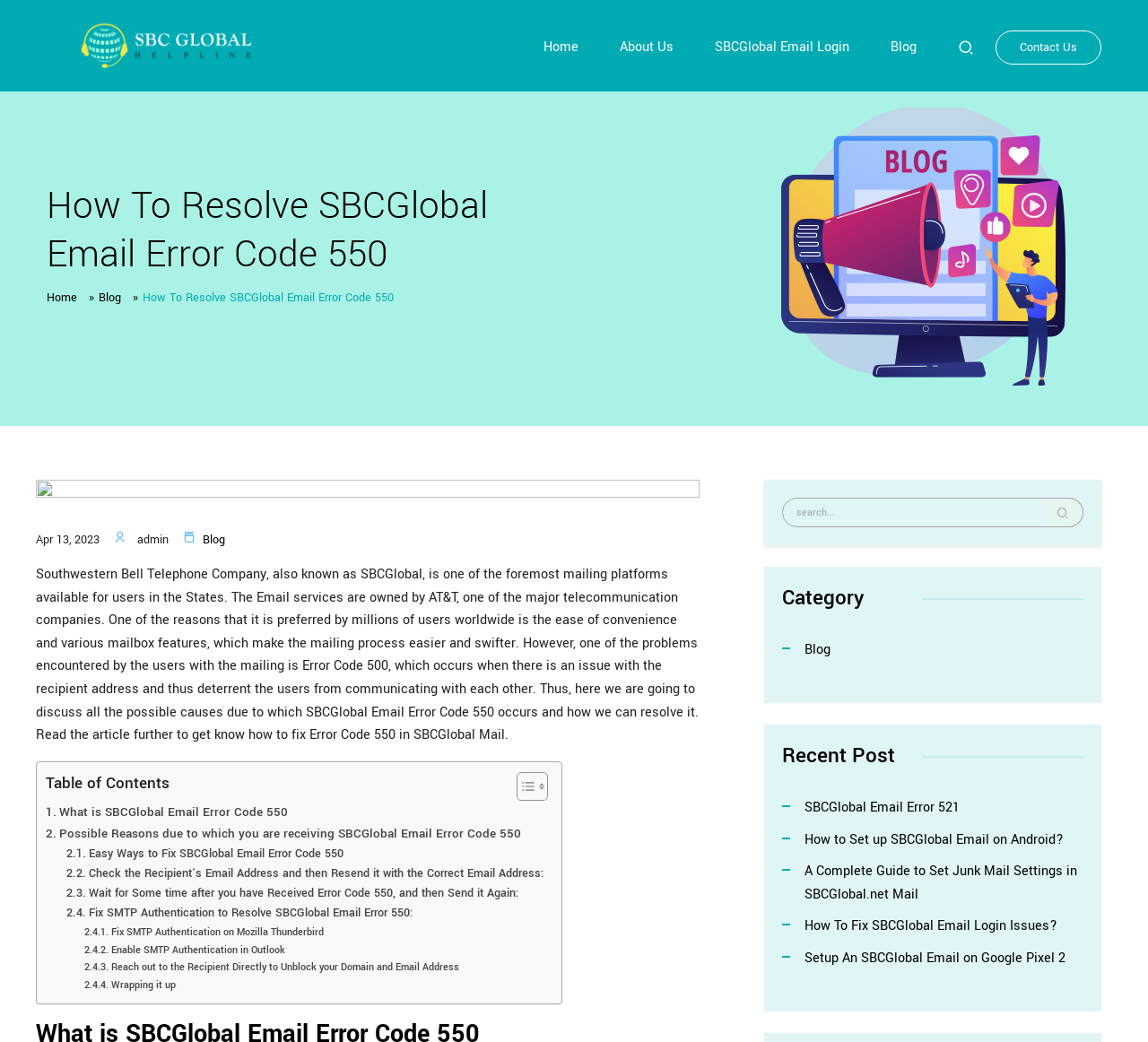Indicate the bounding box coordinates of the clickable region to achieve the following instruction: "Search for a topic."

[0.681, 0.478, 0.944, 0.506]